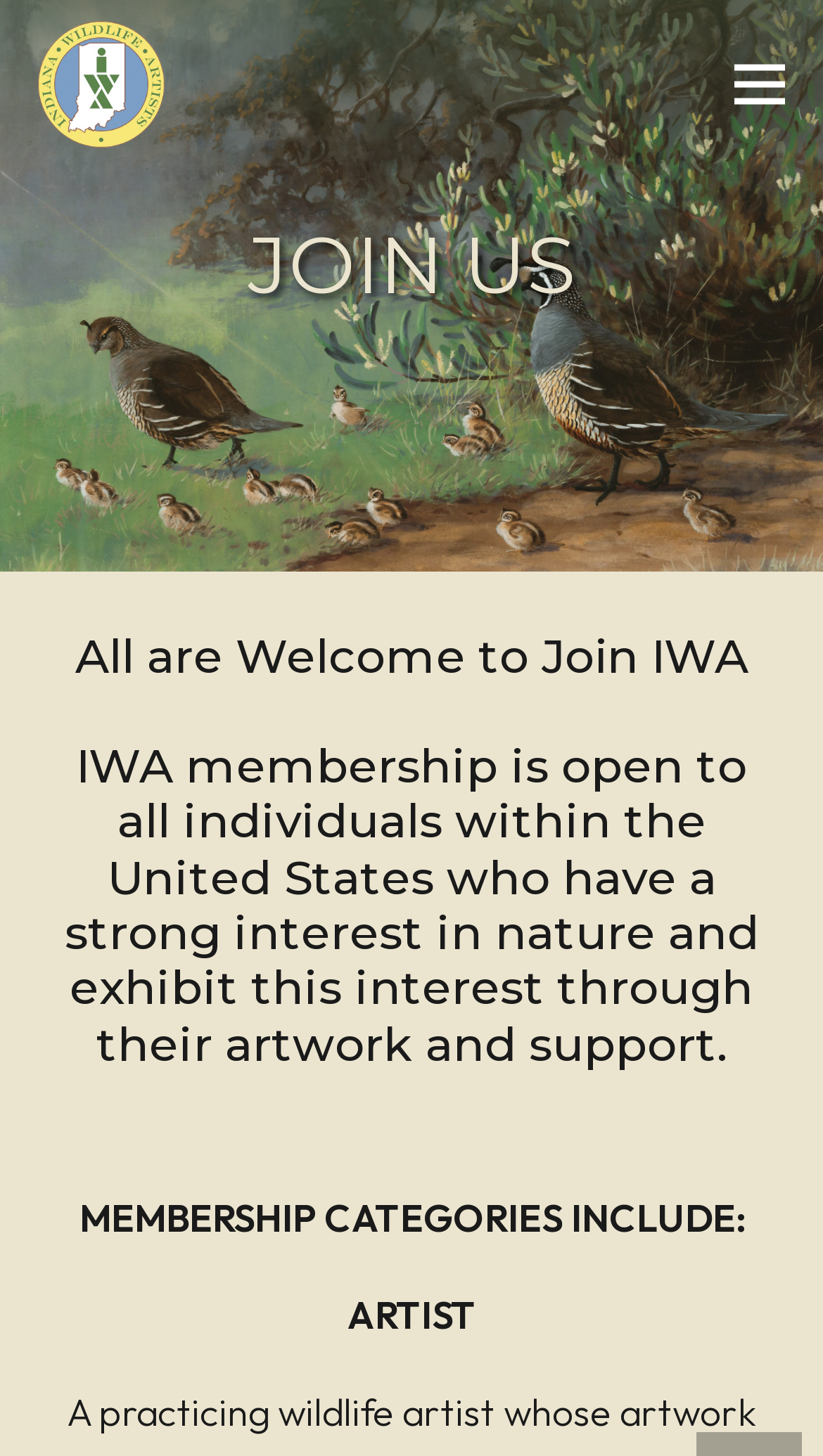Respond to the question below with a concise word or phrase:
What is one of the membership categories?

Artist